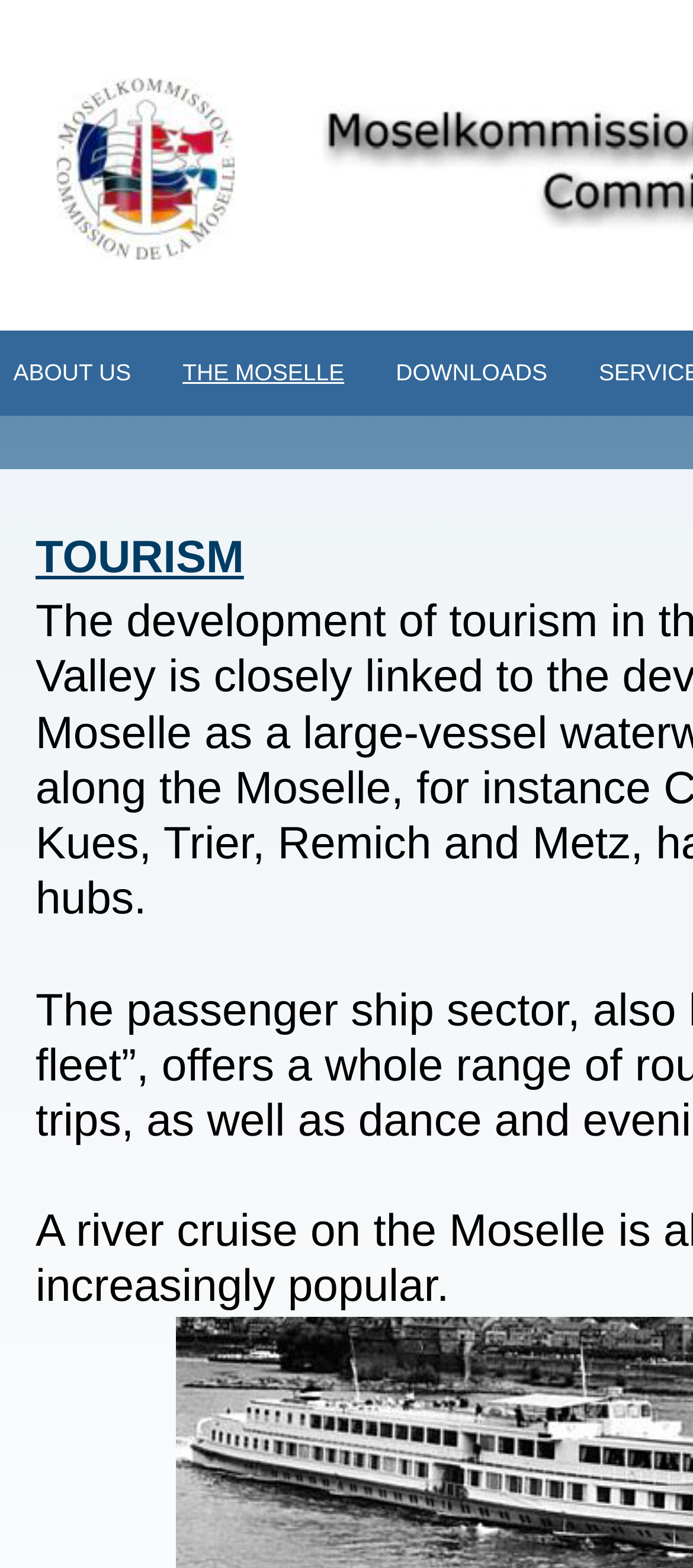Locate the bounding box coordinates for the element described below: "Downloads". The coordinates must be four float values between 0 and 1, formatted as [left, top, right, bottom].

[0.571, 0.219, 0.828, 0.257]